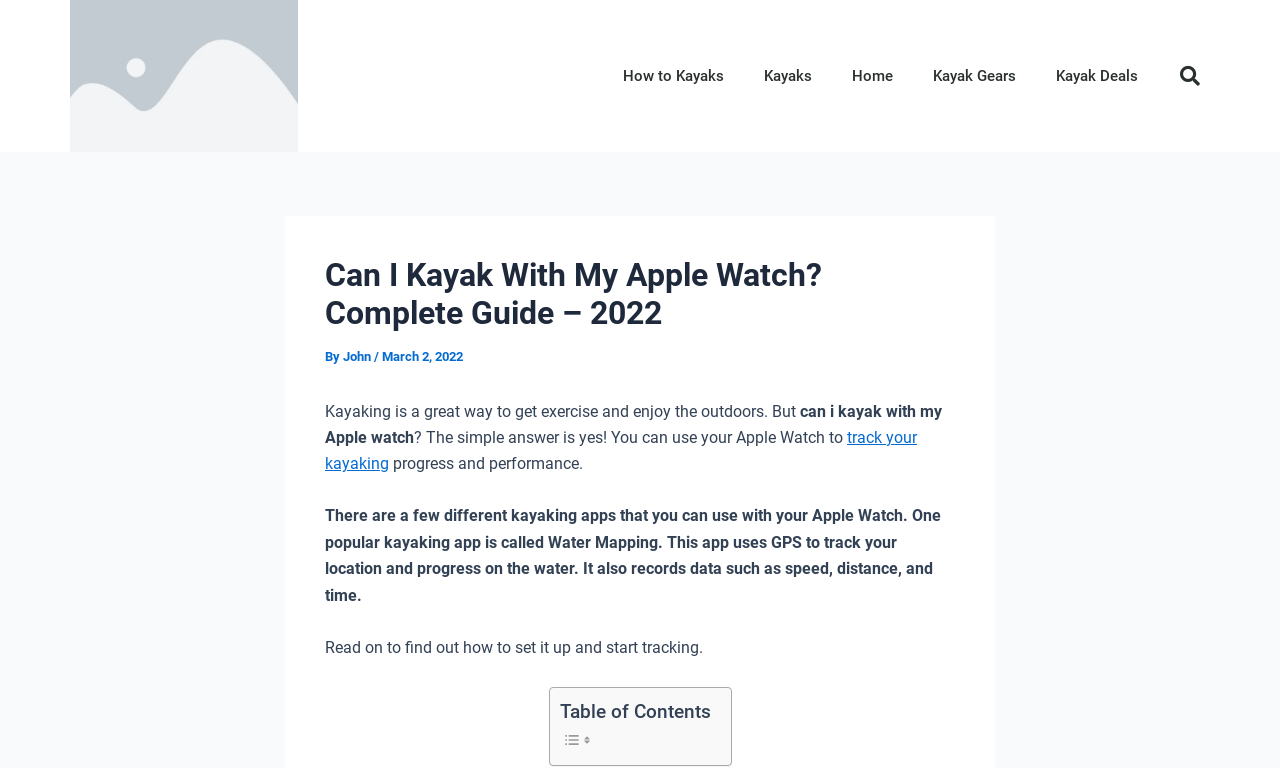What is the purpose of the Table of Contents section?
Respond to the question with a well-detailed and thorough answer.

The Table of Contents section is a layout table at the bottom of the webpage, which provides a way for readers to navigate the article and jump to specific sections.